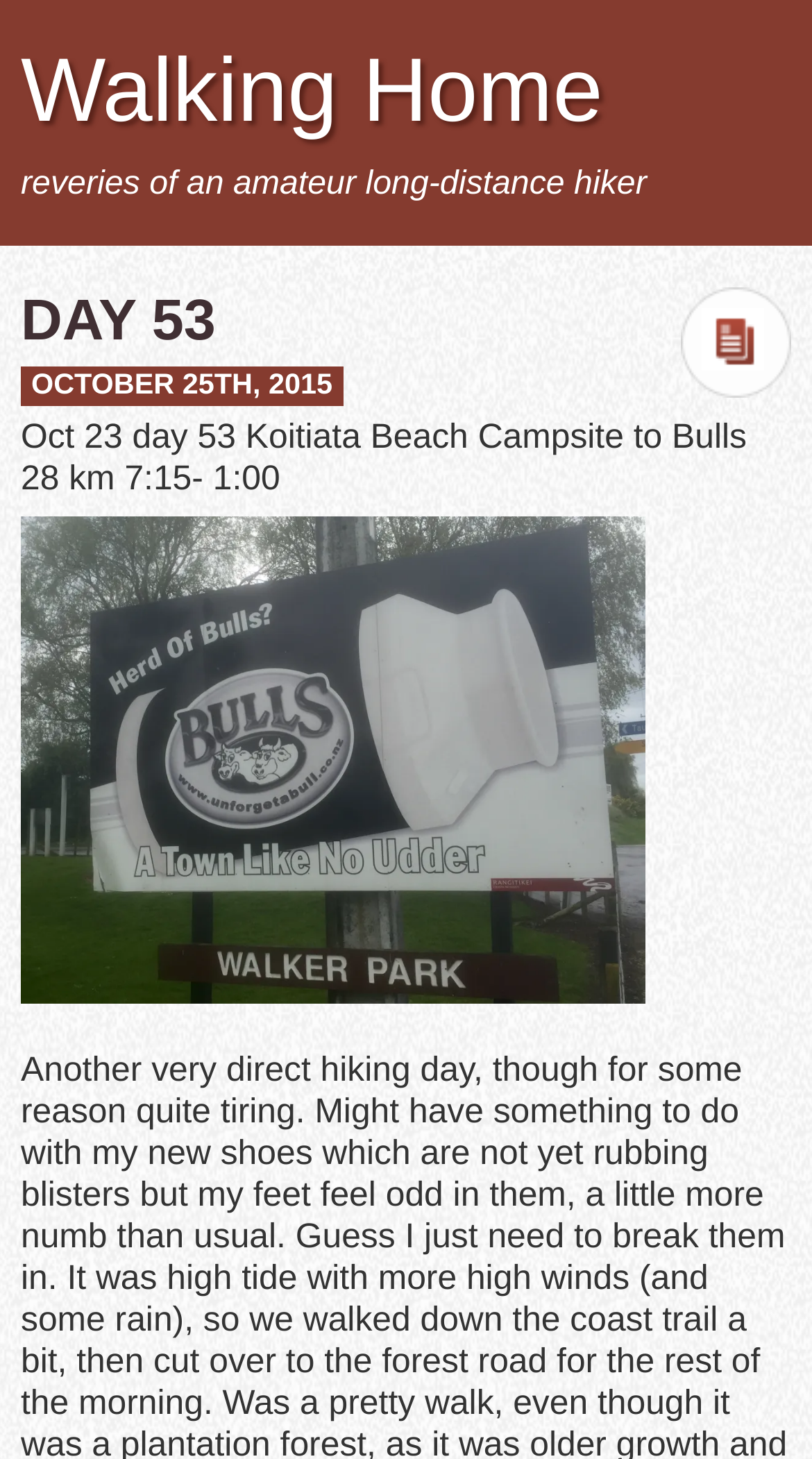Create an in-depth description of the webpage, covering main sections.

The webpage appears to be a personal blog or journal entry about a hiking trip. At the top, there is a heading that reads "Walking Home" with a link to the same title. Below this, there is a subheading that says "reveries of an amateur long-distance hiker". 

Further down, there is a header that contains the title "DAY 53" and a date "OCTOBER 25TH, 2015" written in a smaller font. 

The main content of the page is a journal entry that describes the 53rd day of the hike, which took place on October 23rd. The entry mentions that the hike was from Koitiata Beach Campsite to Bulls, covering a distance of 28 km, and took around 7 hours and 15 minutes to complete. The author notes that it was a tiring day, but doesn't specify why.

To the right of the journal entry, there is an image, which is not described in the accessibility tree. The image is positioned roughly in the middle of the page, taking up about a quarter of the screen.